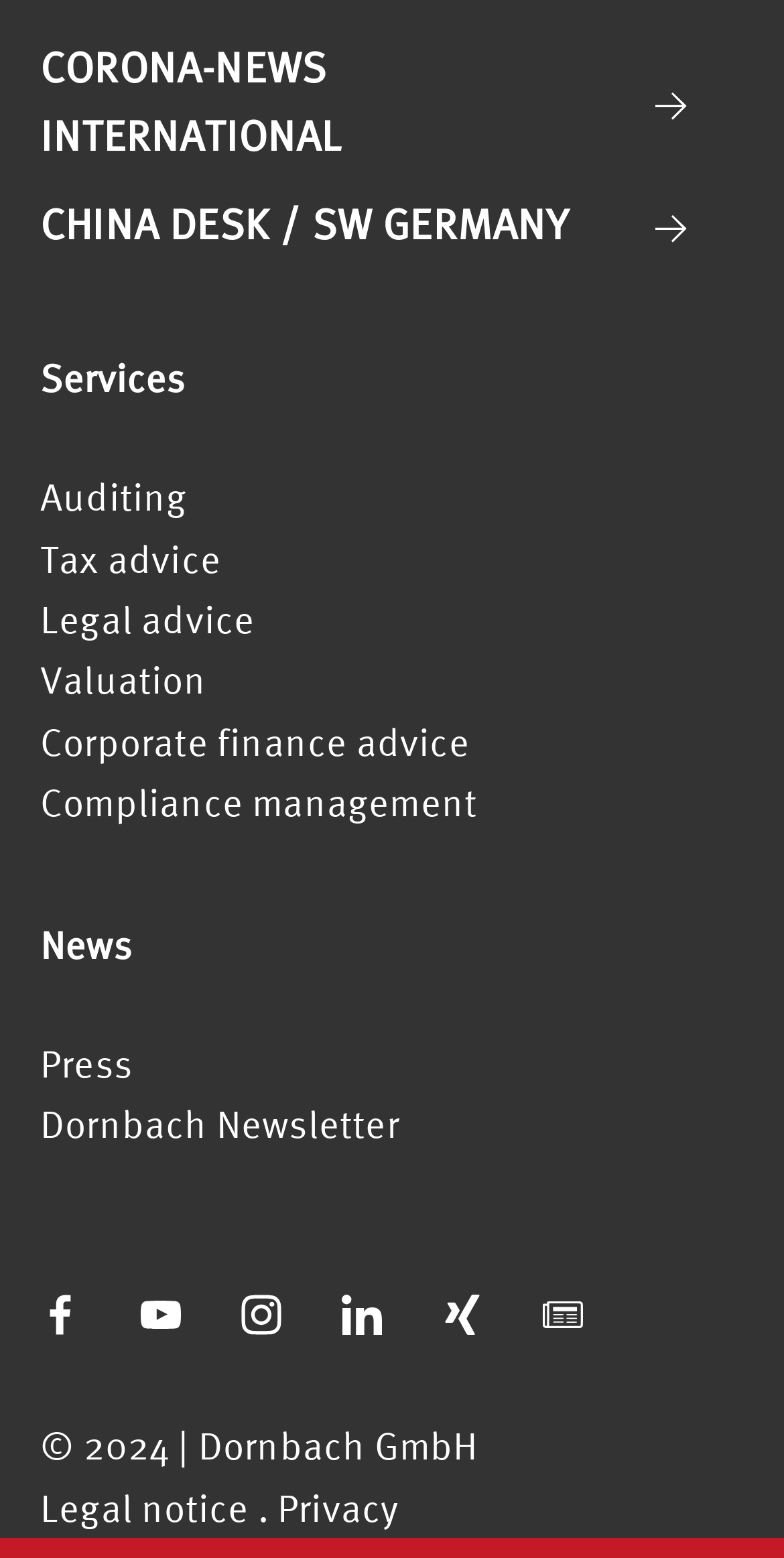Locate the bounding box coordinates of the element's region that should be clicked to carry out the following instruction: "Subscribe to free newsletter". The coordinates need to be four float numbers between 0 and 1, i.e., [left, top, right, bottom].

[0.692, 0.831, 0.744, 0.857]